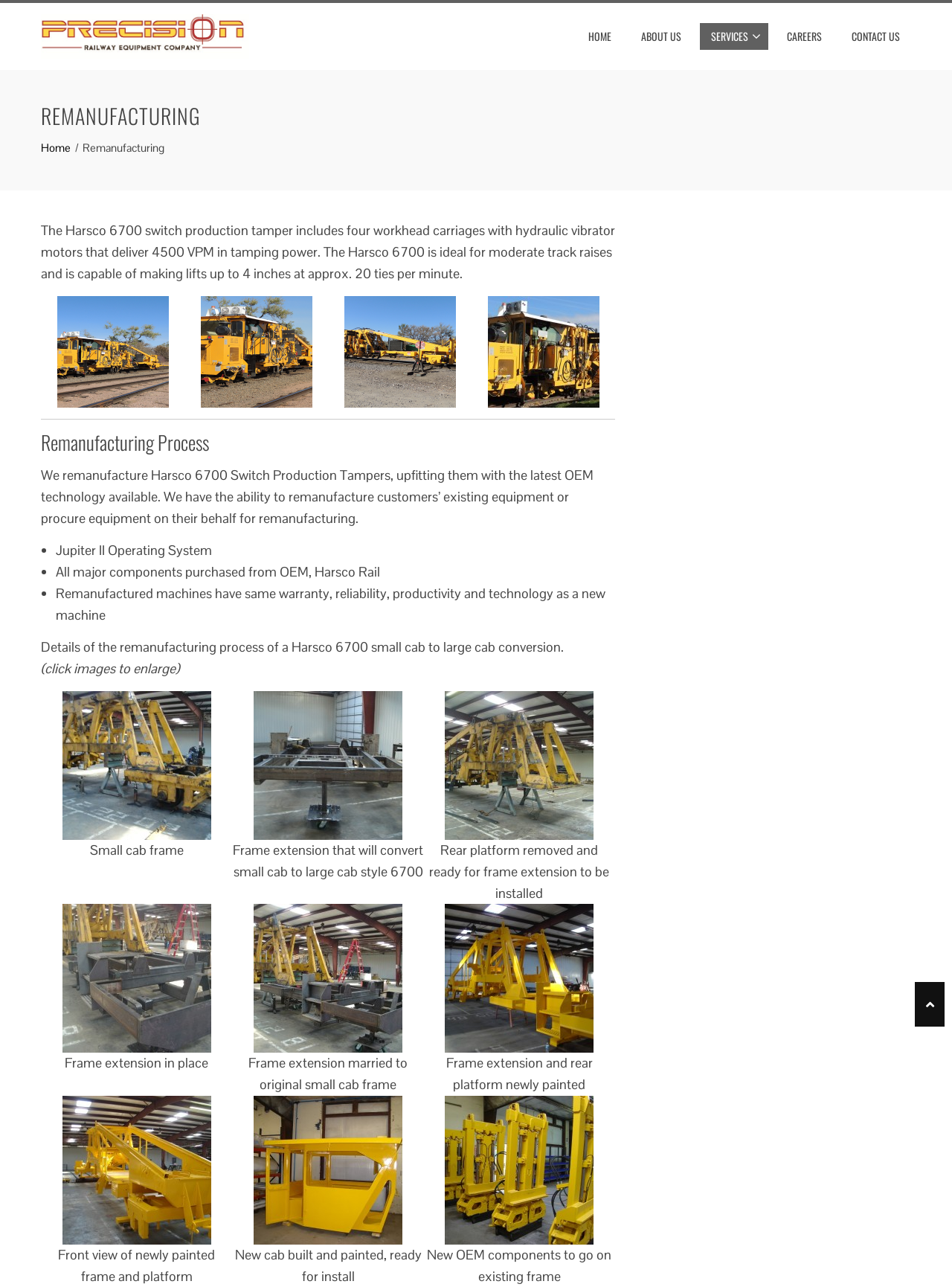Can you find the bounding box coordinates of the area I should click to execute the following instruction: "Click the 'Remanufacturing Process' heading"?

[0.043, 0.335, 0.646, 0.353]